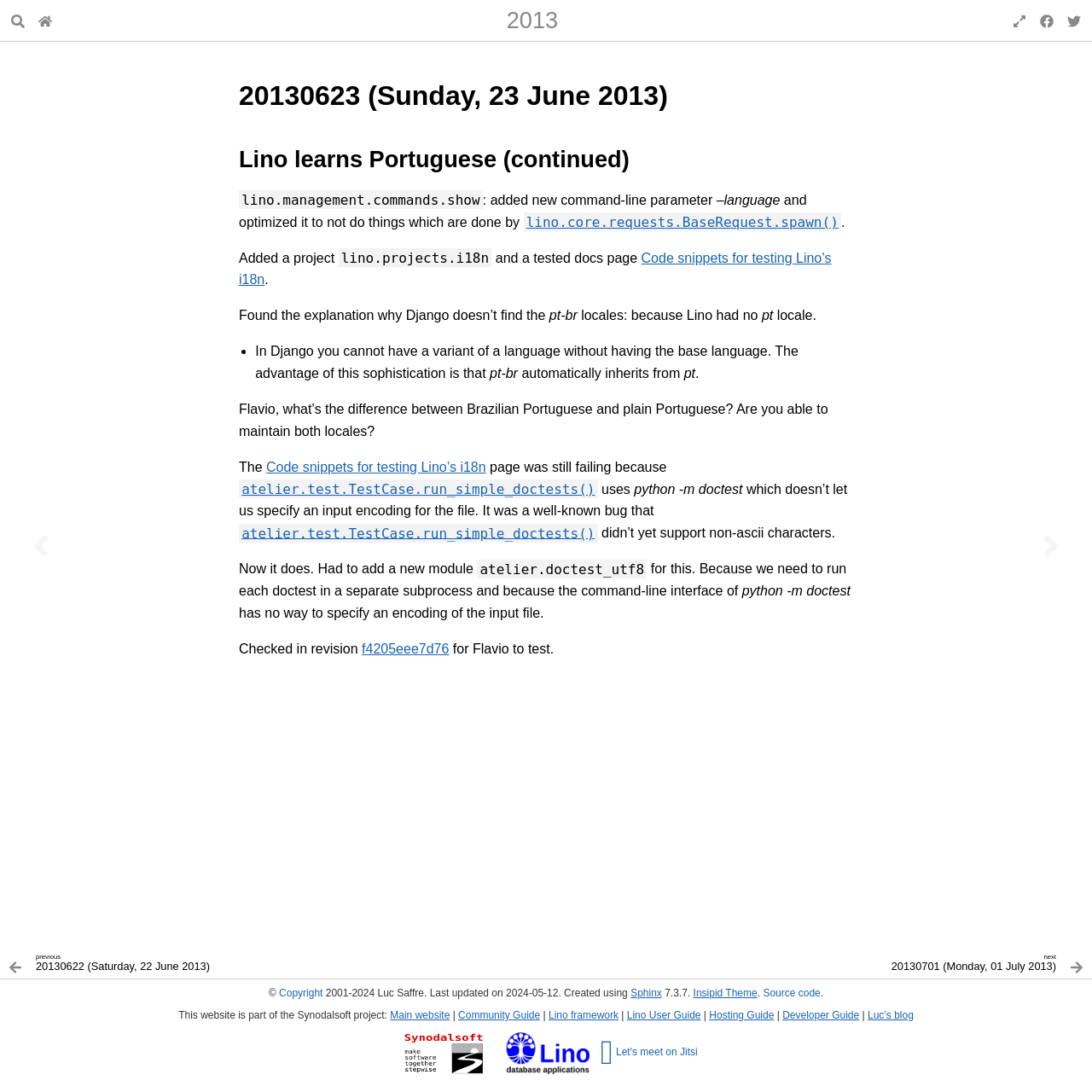Articulate a detailed summary of the webpage's content and design.

This webpage is a blog post from Luc's developer blog, dated June 23, 2013. At the top, there is a search button with a small image next to it, followed by a link to the blog's documentation. Below that, there are links to share the post on Facebook and Twitter, each accompanied by a small image.

The main content of the post is divided into several sections. The first section has a heading that indicates the date of the post, followed by a subheading that reads "Lino learns Portuguese (continued)". The text in this section discusses the addition of a new command-line parameter and optimization of a process.

The next section has a list marker and discusses the explanation for why Django doesn't find locales. There are several paragraphs of text in this section, including a question from Flavio about the difference between Brazilian Portuguese and plain Portuguese.

The post also includes several links to code snippets and testing pages, as well as a mention of a bug that was fixed. At the bottom of the post, there are links to previous and next topics, each accompanied by a small image and a date.

In the footer of the page, there is a copyright notice, a link to the Sphinx documentation tool, and a mention of the Insipid Theme used for the website. There are also links to the Synodalsoft project, the Lino framework, and various guides and resources.